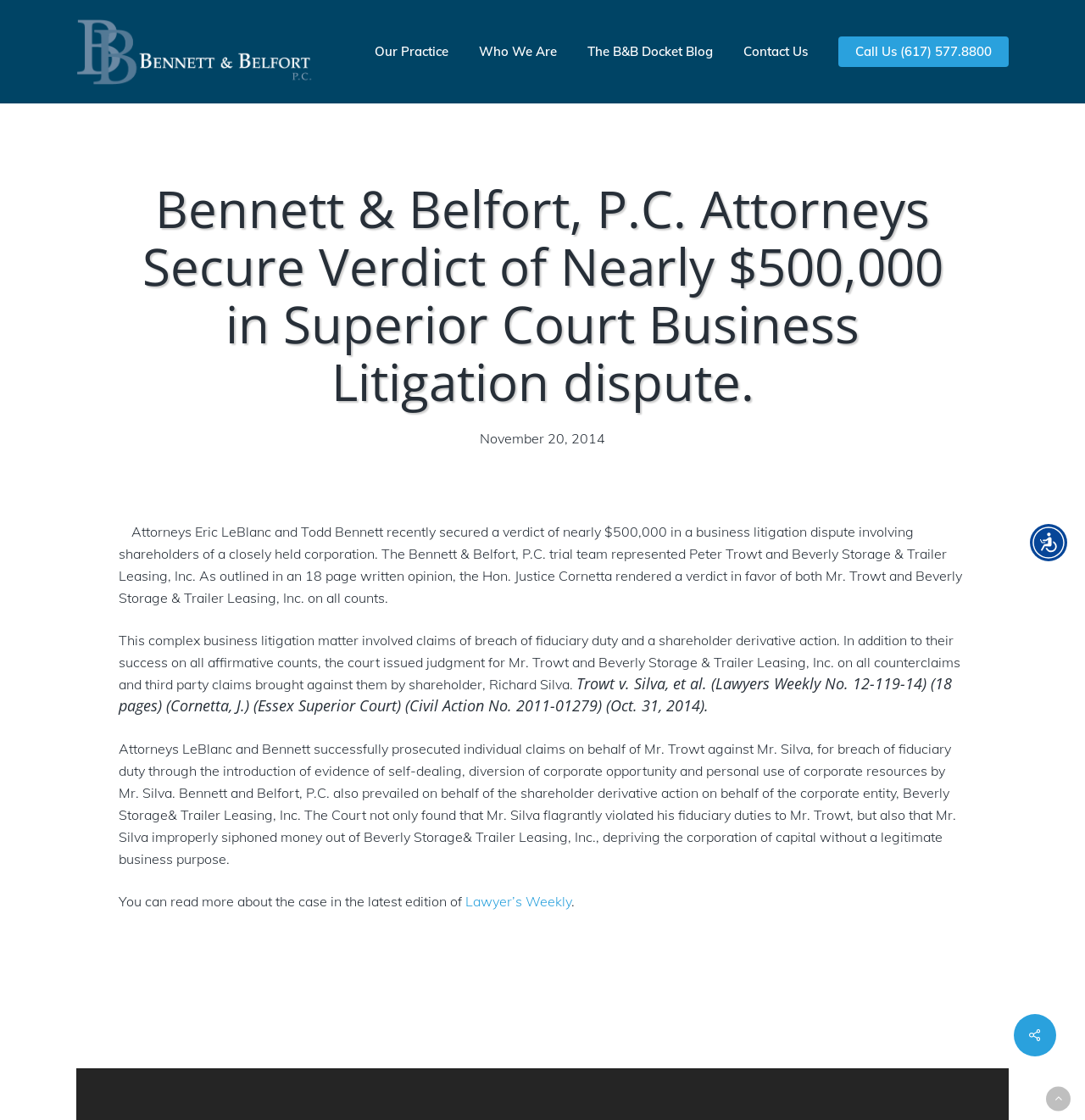What is the name of the publication where the case was featured?
Answer the question with a thorough and detailed explanation.

I found the answer by reading the main article on the webpage, which states that 'You can read more about the case in the latest edition of Lawyer’s Weekly'.